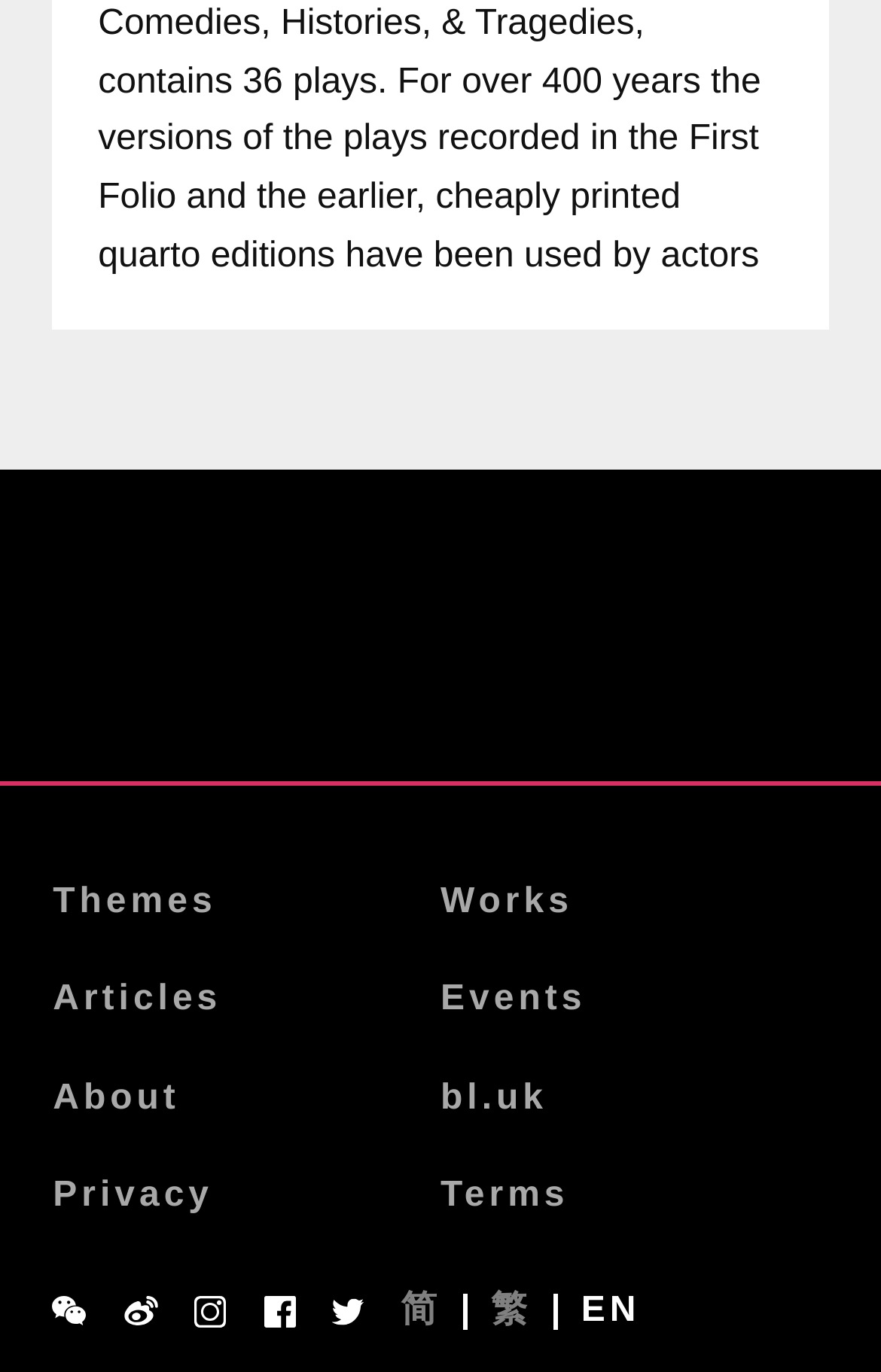Determine the bounding box coordinates of the section to be clicked to follow the instruction: "switch to English". The coordinates should be given as four float numbers between 0 and 1, formatted as [left, top, right, bottom].

[0.66, 0.943, 0.727, 0.969]